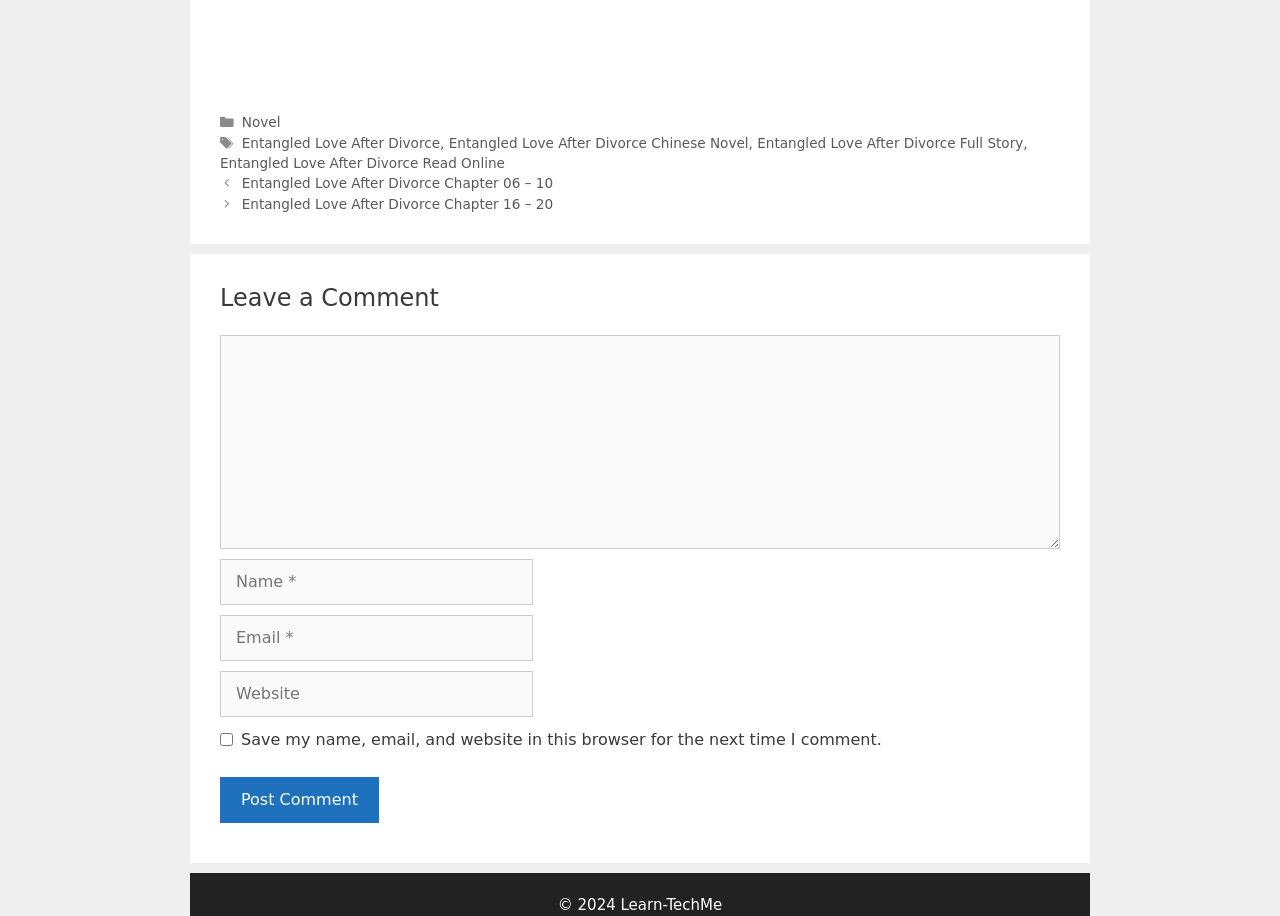Please locate the bounding box coordinates of the element that should be clicked to complete the given instruction: "Click on the Novel link".

[0.189, 0.125, 0.219, 0.142]